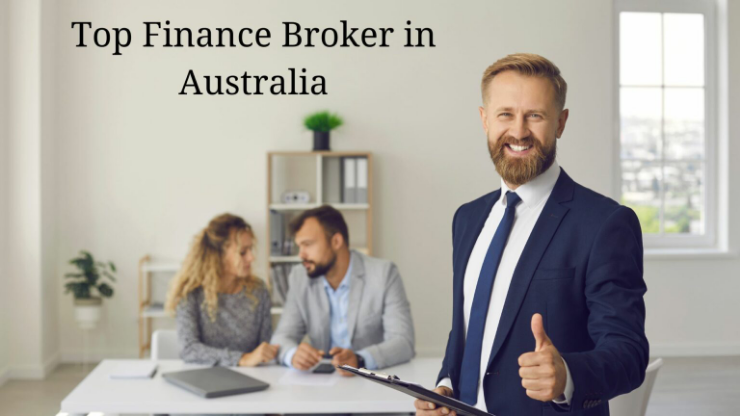Using the information from the screenshot, answer the following question thoroughly:
What is the topic of discussion between the couple in the background?

The couple in the background is engaged in a discussion, indicating that they are likely seeking financial advice from the broker, which is his area of expertise.